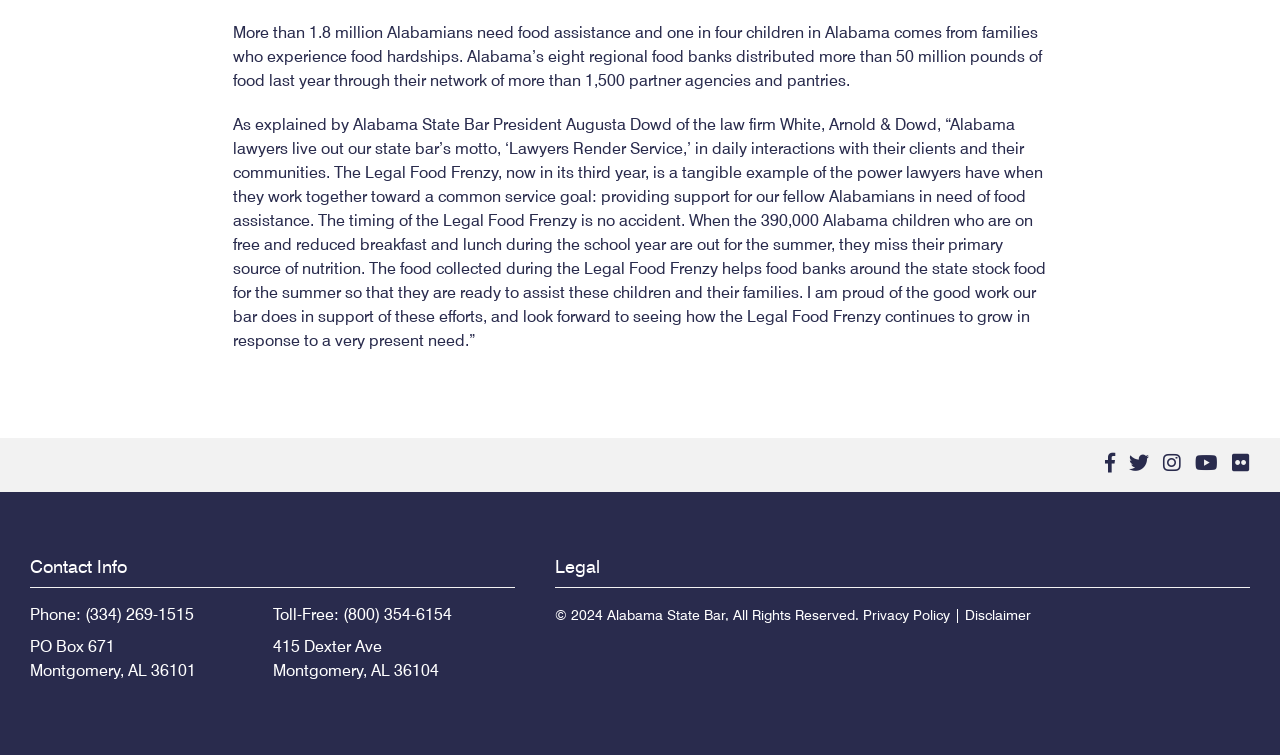Answer the question below in one word or phrase:
What is the address of the Alabama State Bar?

415 Dexter Ave, Montgomery, AL 36104